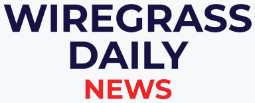What is the effect of the clean design and contrasting colors?
Please provide a detailed and comprehensive answer to the question.

The question asks about the effect of the clean design and contrasting colors used in the logo. According to the caption, the clean design and contrasting colors 'contribute to its readability and make it visually striking', which answers the question.